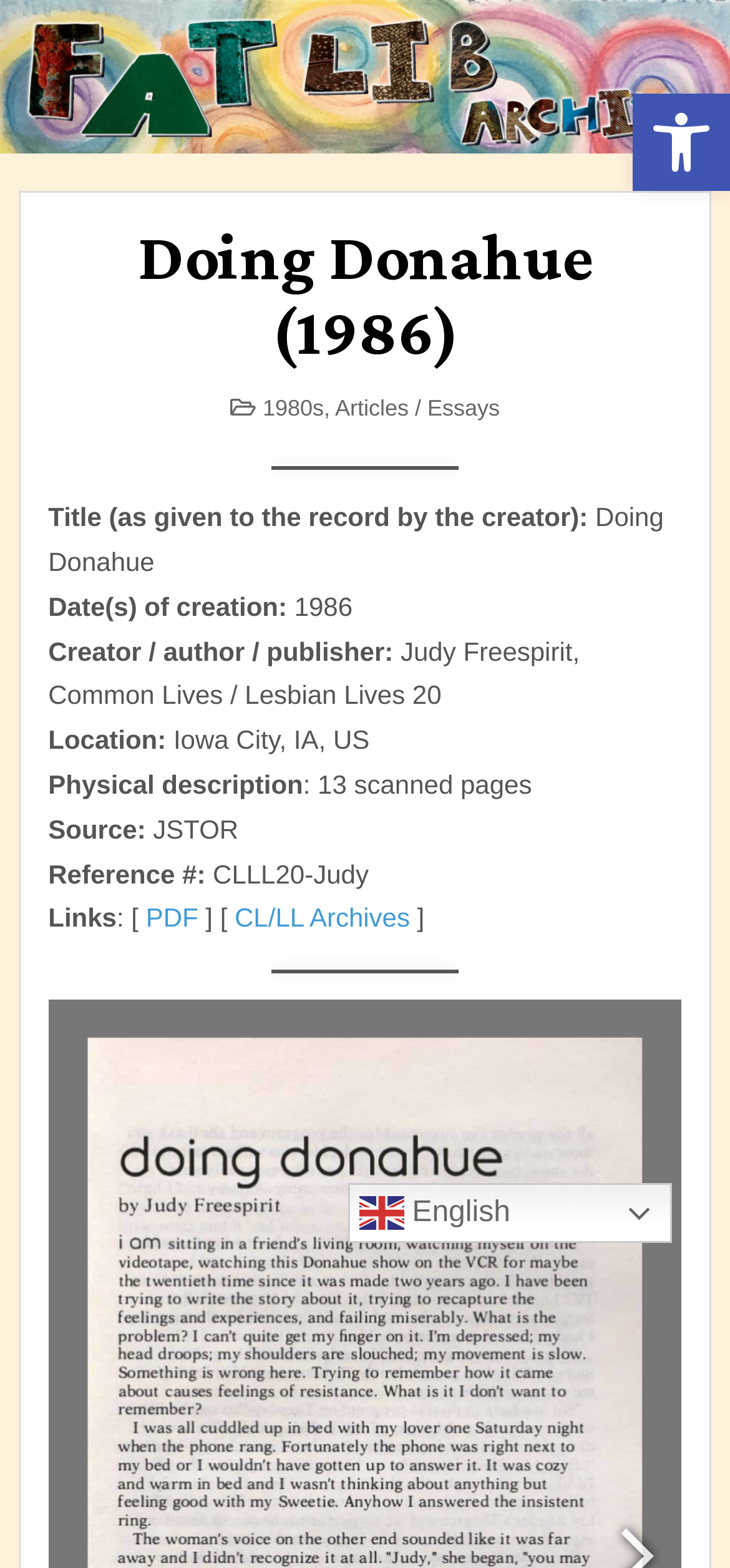Explain the webpage in detail, including its primary components.

The webpage is about an archived article titled "Doing Donahue (1986)" from the Fat Liberation Archive. At the top right corner, there is a link to open the toolbar accessibility tools, accompanied by an image of accessibility tools. Below this, there is a large header section that spans almost the entire width of the page, containing the title "Doing Donahue (1986)" and a link to the same title. 

To the right of the title, there is a series of links and text, including "Posted in", "1980s", and "Articles / Essays", which are likely categories or tags related to the article. Below this, there is a horizontal separator line. 

The main content of the page is divided into sections, each with a clear label, such as "Title (as given to the record by the creator):", "Date(s) of creation:", "Creator / author / publisher:", and so on. These sections contain static text with information about the article, including its title, date of creation, author, and location. 

There are also sections for "Physical description", "Source:", and "Reference #:", which provide additional metadata about the article. At the bottom of the page, there is a section labeled "Links" with links to a PDF version of the article and the CL/LL Archives. 

Finally, at the very bottom of the page, there is a link to switch the language to English, accompanied by an image of the English flag.